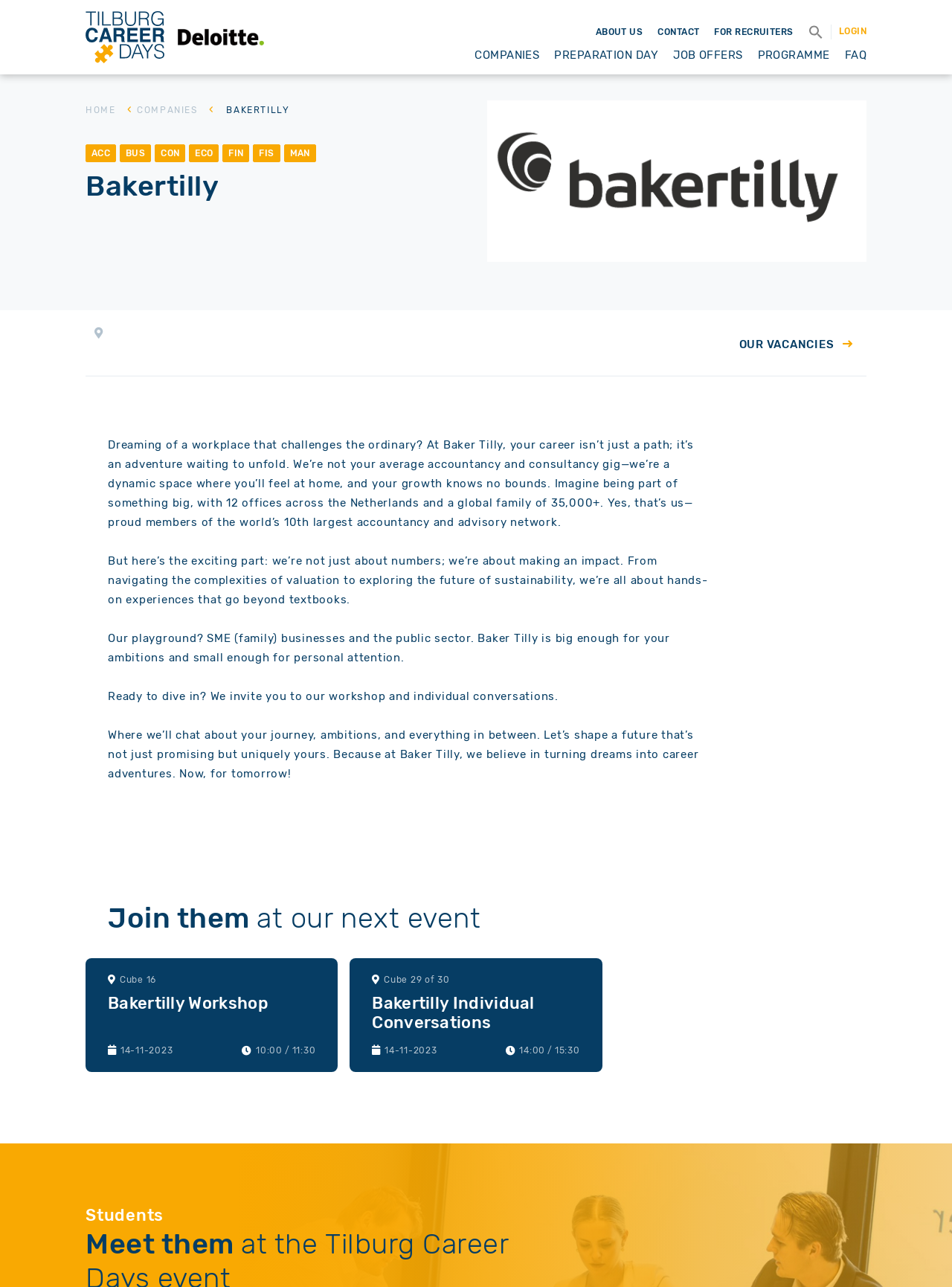Pinpoint the bounding box coordinates of the clickable area necessary to execute the following instruction: "Learn more about the company". The coordinates should be given as four float numbers between 0 and 1, namely [left, top, right, bottom].

[0.626, 0.019, 0.675, 0.03]